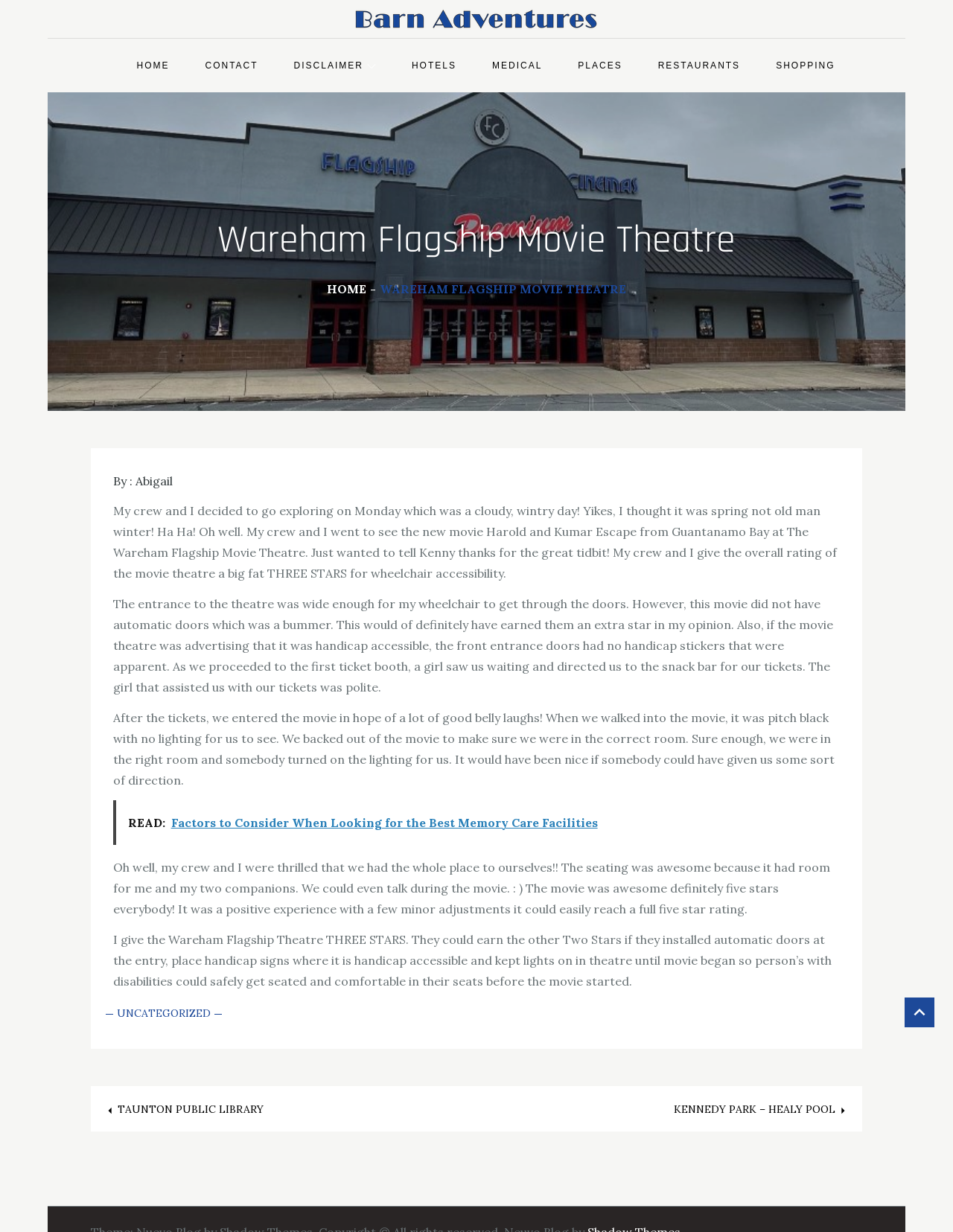Show me the bounding box coordinates of the clickable region to achieve the task as per the instruction: "Read the article about Wareham Flagship Movie Theatre".

[0.118, 0.409, 0.878, 0.472]